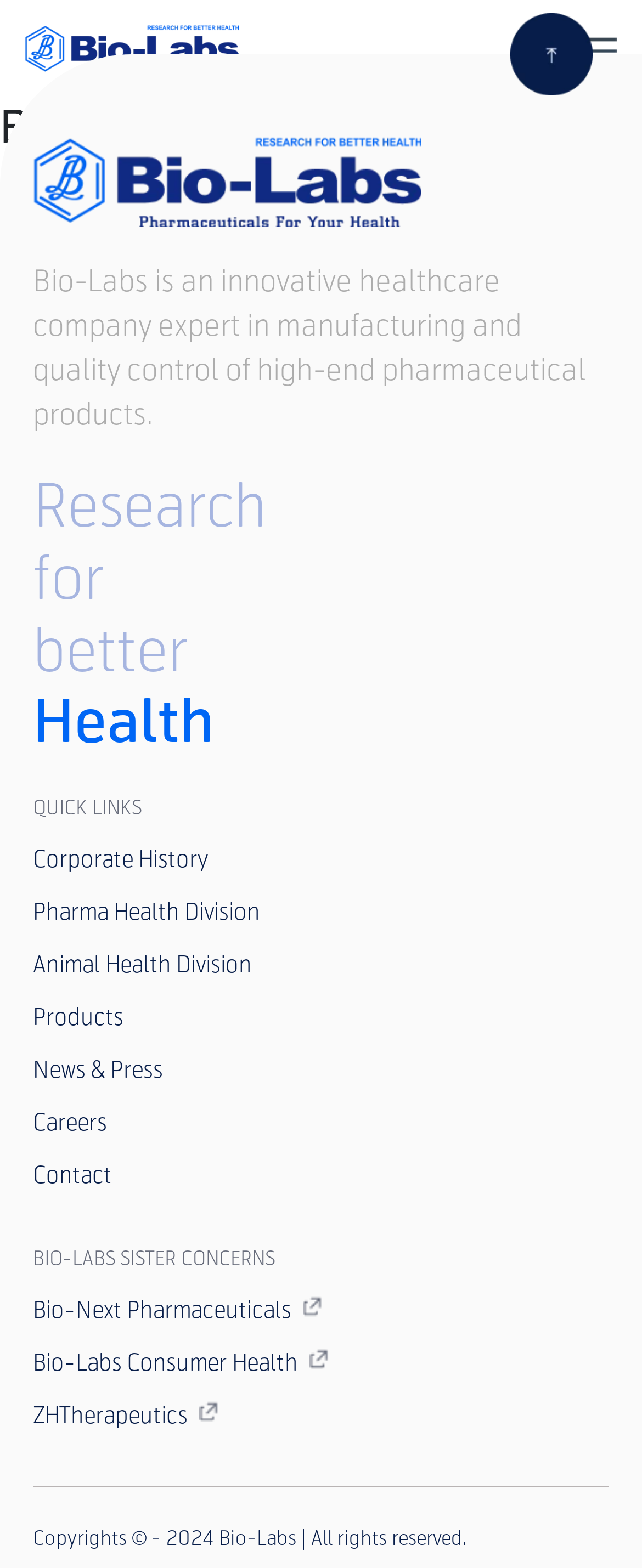Identify the bounding box coordinates of the area that should be clicked in order to complete the given instruction: "Visit Corporate History". The bounding box coordinates should be four float numbers between 0 and 1, i.e., [left, top, right, bottom].

[0.051, 0.537, 0.323, 0.56]